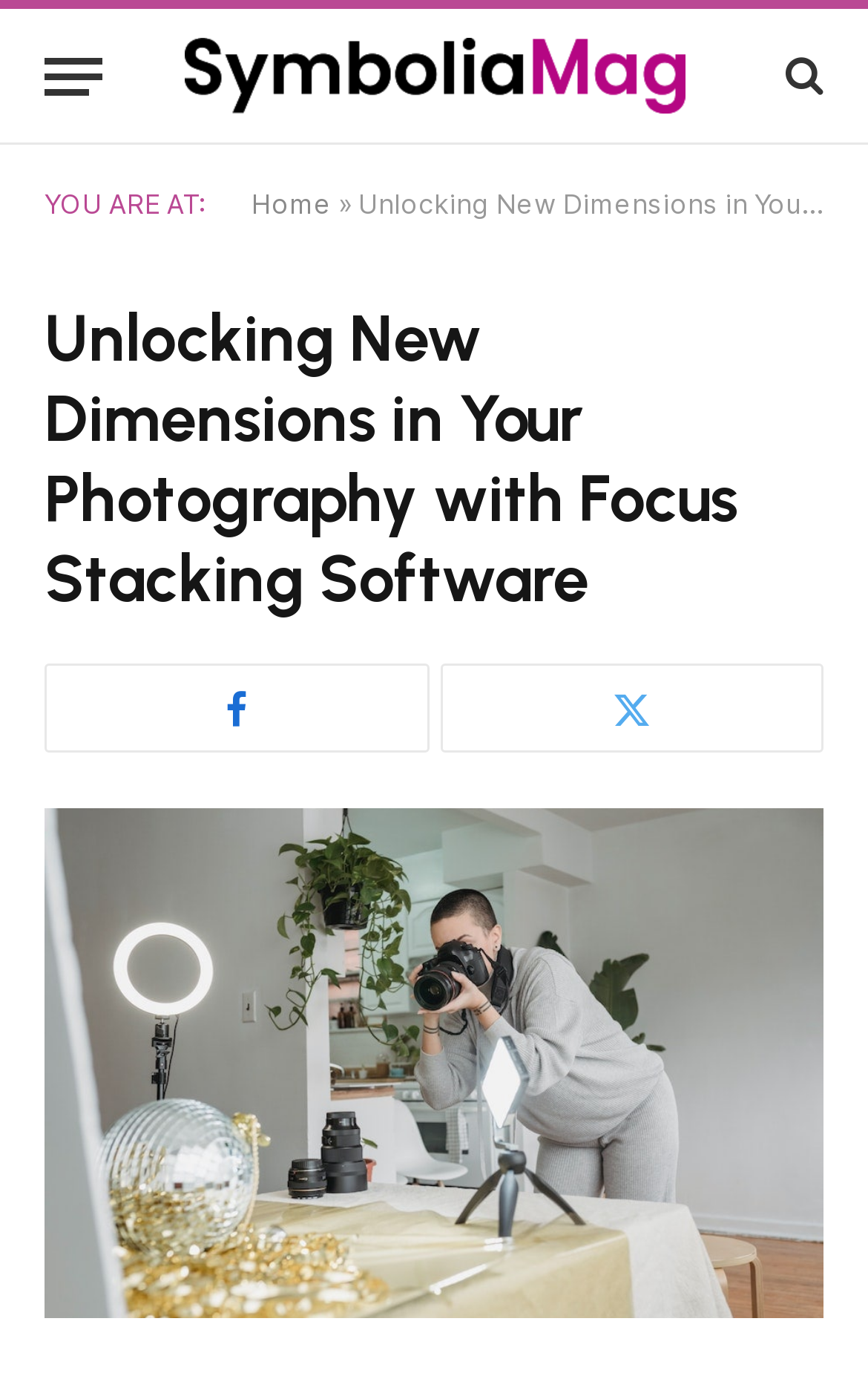Offer an in-depth caption of the entire webpage.

The webpage is about focus stacking and its application in photography. At the top left corner, there is a button labeled "Menu". Next to it, there is a link to "Symboli Mag" accompanied by an image of the same name. On the top right corner, there is another link represented by an icon. 

Below the top section, there is a text "YOU ARE AT:" followed by a link to "Home" and a right-facing arrow symbol. 

The main content of the webpage is headed by a title "Unlocking New Dimensions in Your Photography with Focus Stacking Software", which is positioned at the top center of the page. Below the title, there are three links, two of which are represented by icons, and the third is a repetition of the title. The third link is accompanied by an image with the same title.